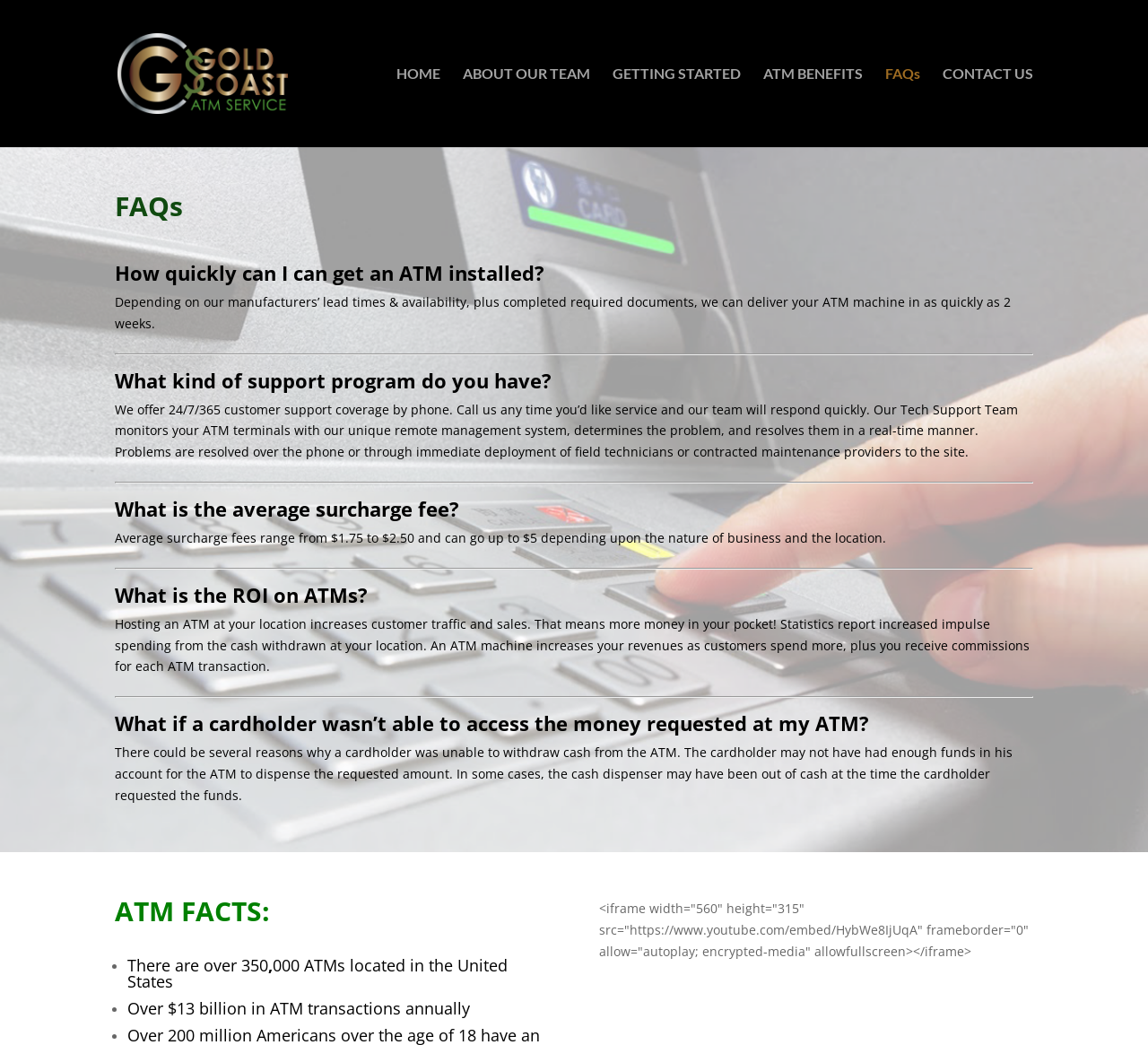Bounding box coordinates are specified in the format (top-left x, top-left y, bottom-right x, bottom-right y). All values are floating point numbers bounded between 0 and 1. Please provide the bounding box coordinate of the region this sentence describes: alt="Gold Coast ATM"

[0.102, 0.061, 0.323, 0.076]